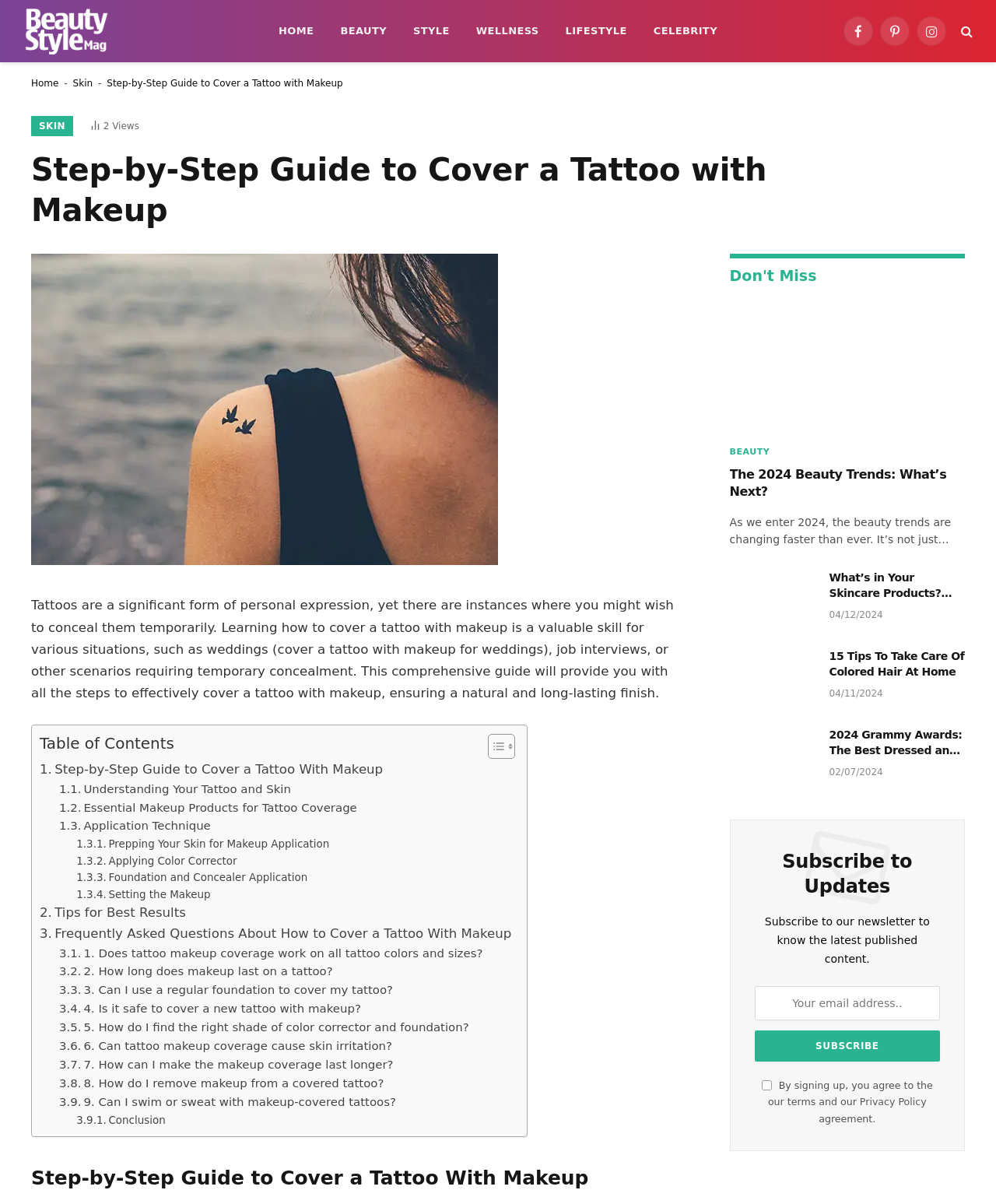Describe all the visual and textual components of the webpage comprehensively.

This webpage is a beauty and lifestyle article from a magazine-style website. At the top, there is a navigation bar with links to different sections, including "HOME", "BEAUTY", "STYLE", "WELLNESS", "LIFESTYLE", and "CELEBRITY". Below this, there are social media links to Facebook, Pinterest, Instagram, and an RSS feed.

The main article is titled "Step-by-Step Guide to Cover a Tattoo with Makeup" and has a brief introduction explaining the importance of learning how to cover a tattoo with makeup. The article is divided into sections, including "Understanding Your Tattoo and Skin", "Essential Makeup Products for Tattoo Coverage", "Application Technique", and more. Each section has a brief summary and a link to read more.

To the right of the article, there is a table of contents with links to each section. Below the article, there are three related articles with images and summaries, titled "The 2024 Beauty Trends: What’s Next?", "What’s in Your Skincare Products? Avoid These 4 Dangerous Ingredients!", and "15 Tips To Take Care Of Colored Hair At Home".

At the bottom of the page, there is a section titled "Subscribe to Updates" with a call-to-action to subscribe to the website's newsletter.